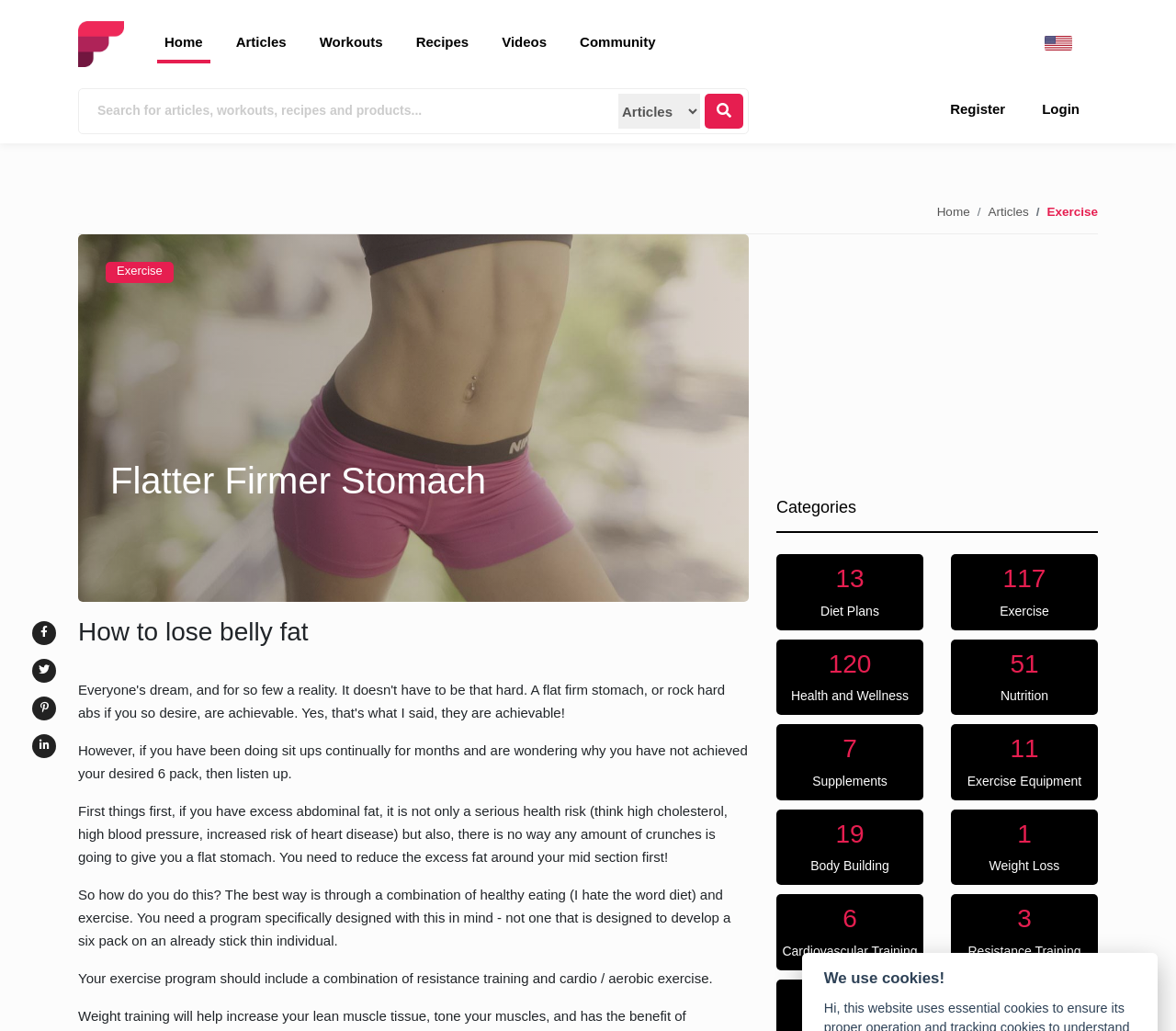Please examine the image and answer the question with a detailed explanation:
How many social media links are there?

The social media links are located at the top right corner of the webpage, and there are 4 links, represented by the icons '', '', '', and ''.